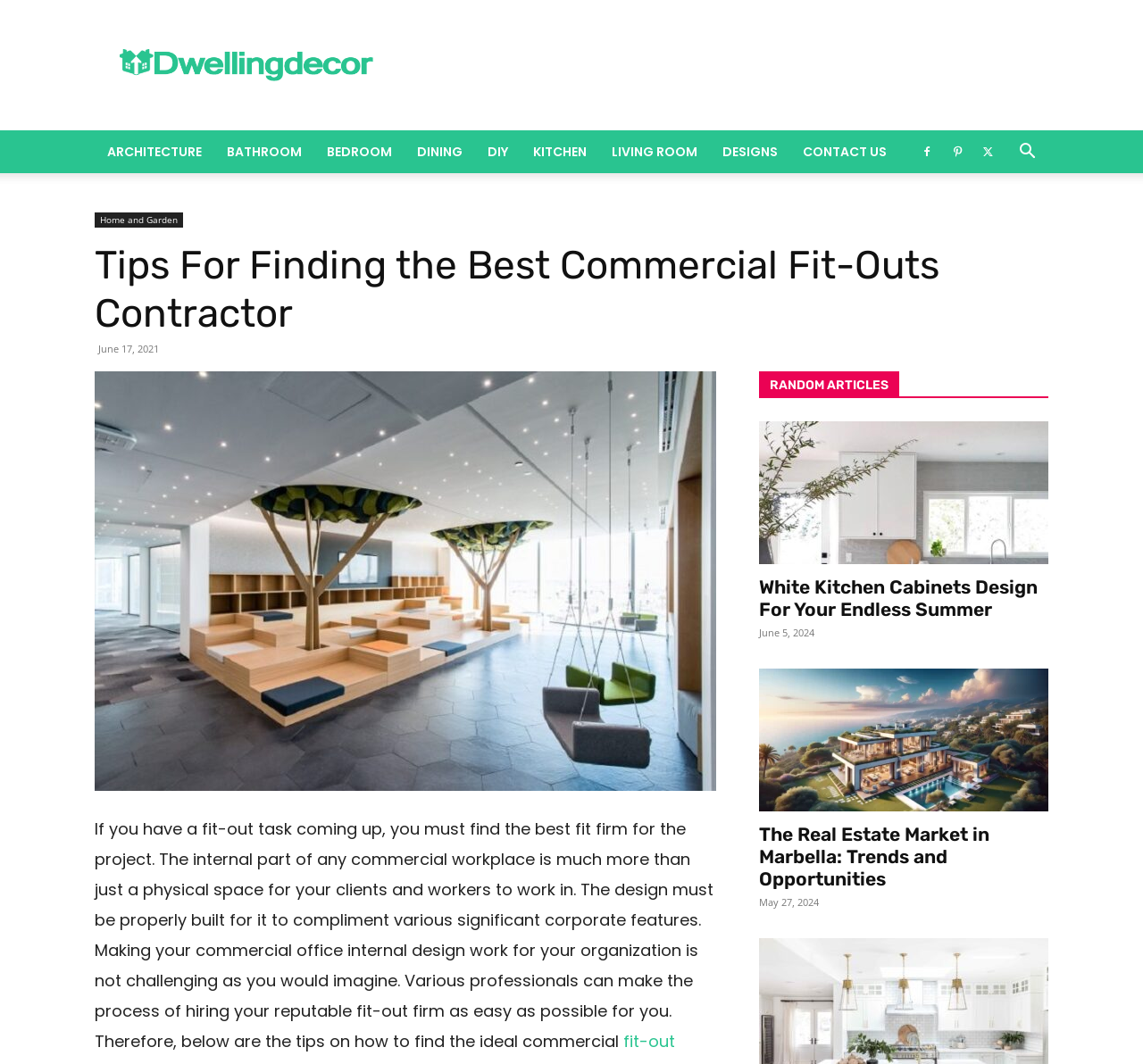How many social media links are present in the top navigation bar? Look at the image and give a one-word or short phrase answer.

3